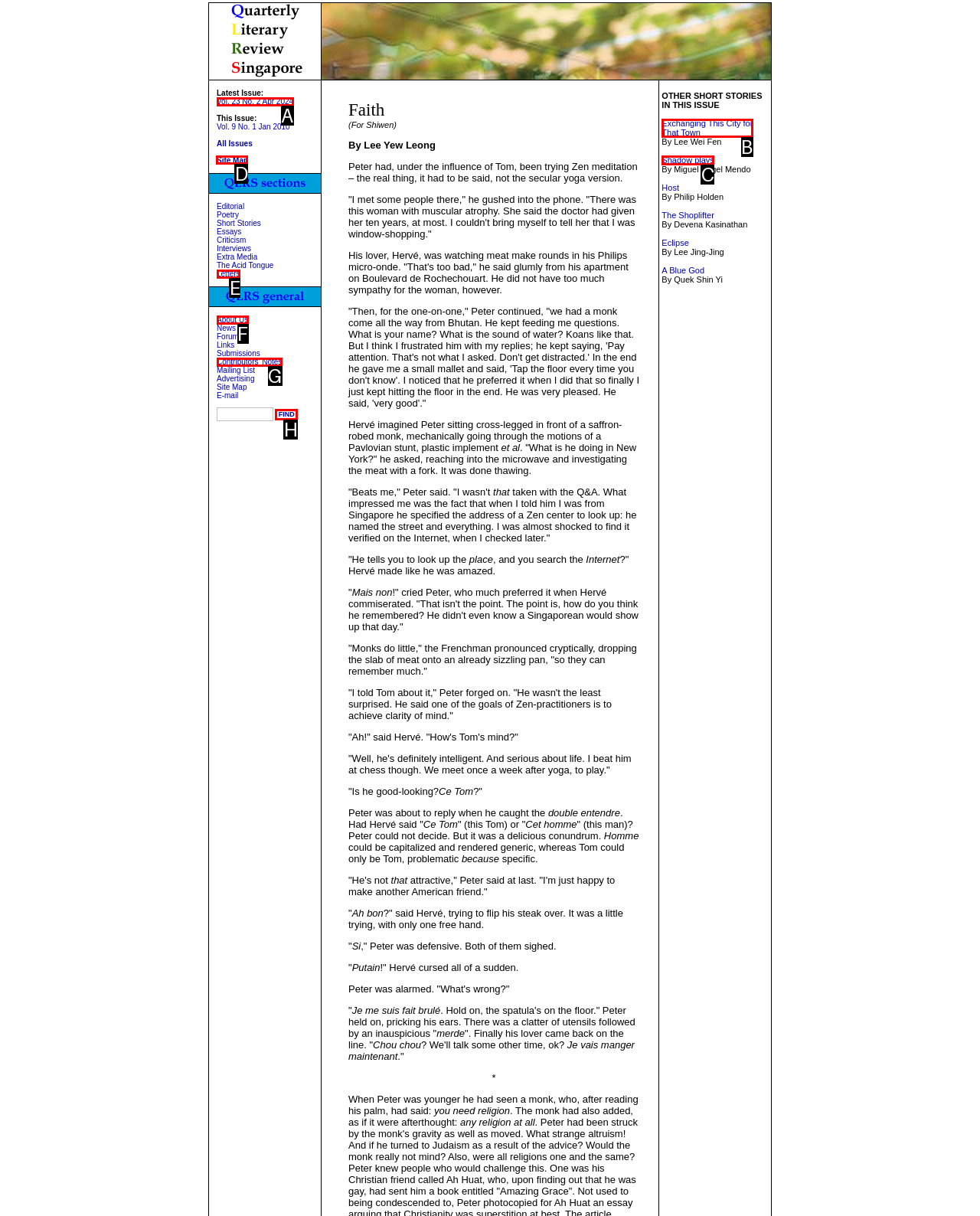From the options shown in the screenshot, tell me which lettered element I need to click to complete the task: Read the blog.

None